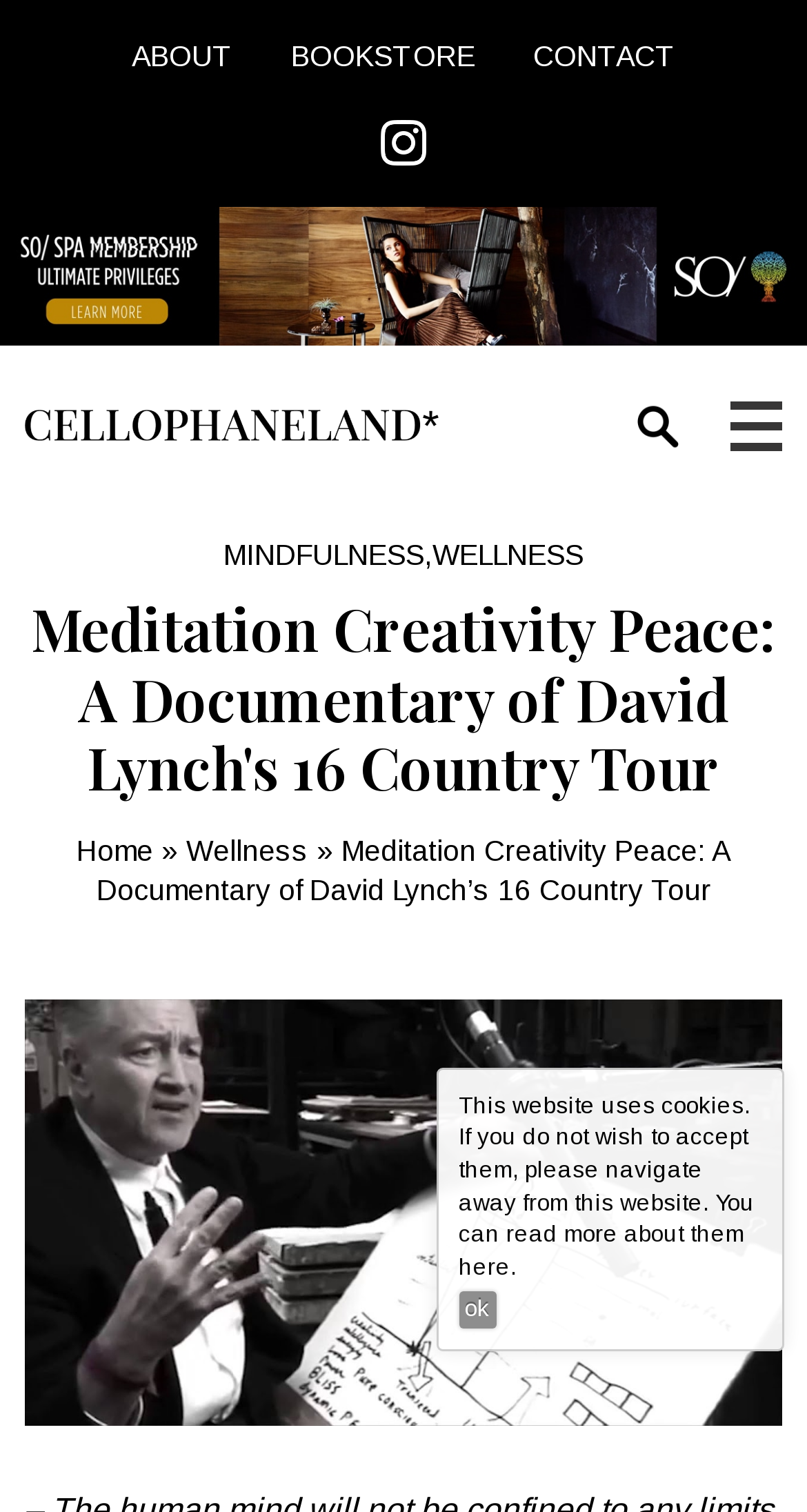Can you find the bounding box coordinates of the area I should click to execute the following instruction: "Toggle mobile menu"?

None